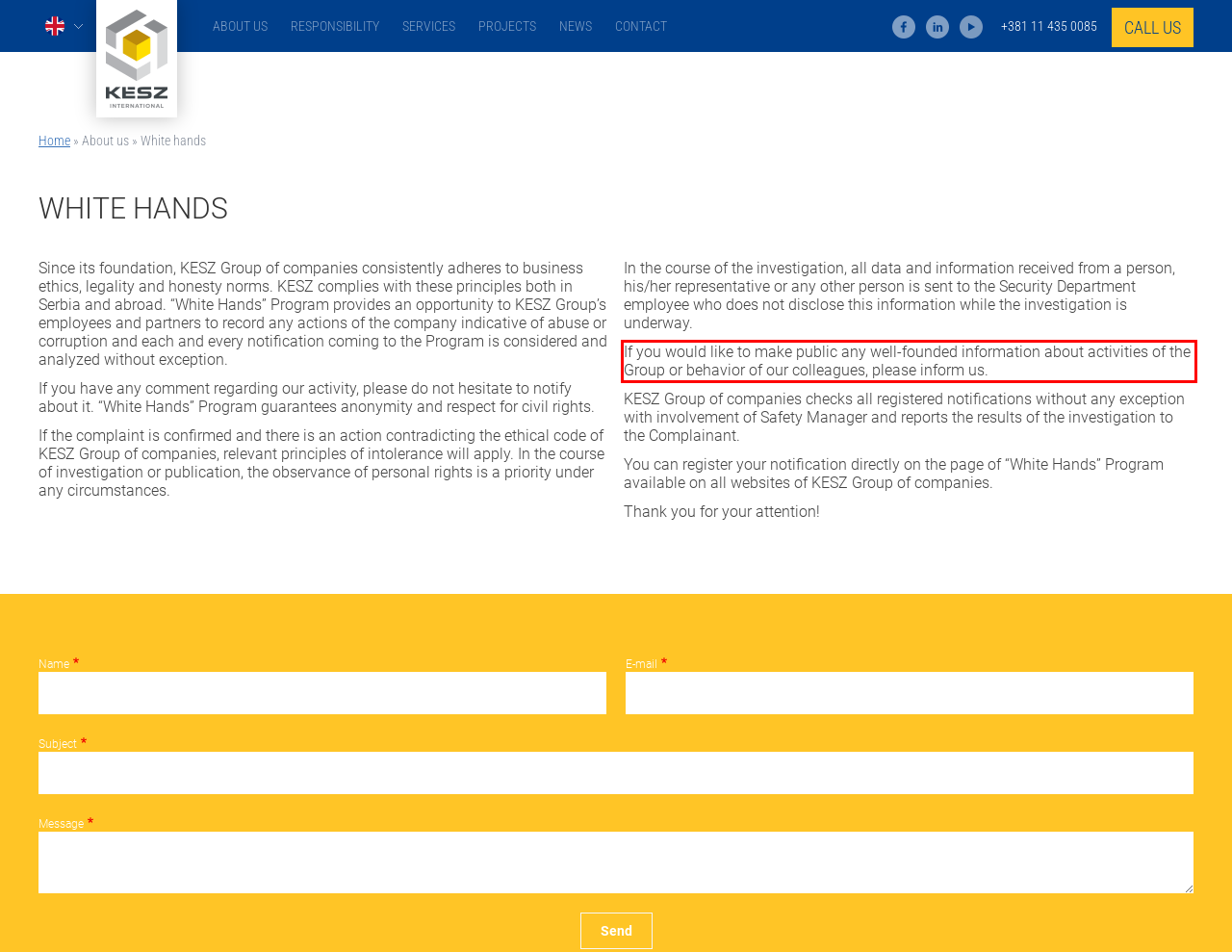Please examine the screenshot of the webpage and read the text present within the red rectangle bounding box.

If you would like to make public any well-founded information about activities of the Group or behavior of our colleagues, please inform us.